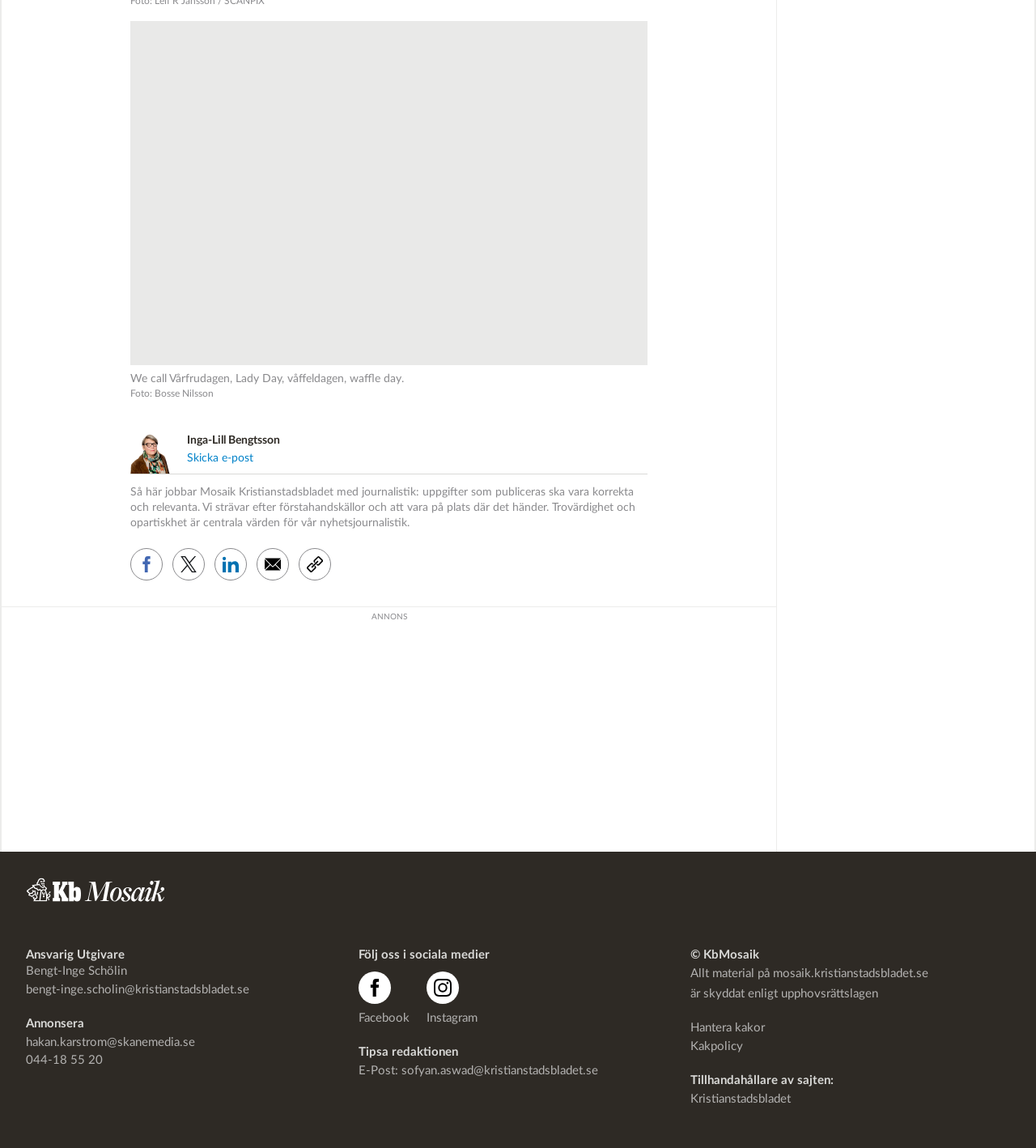Identify the bounding box for the described UI element: "Skicka e-post".

[0.181, 0.39, 0.271, 0.408]